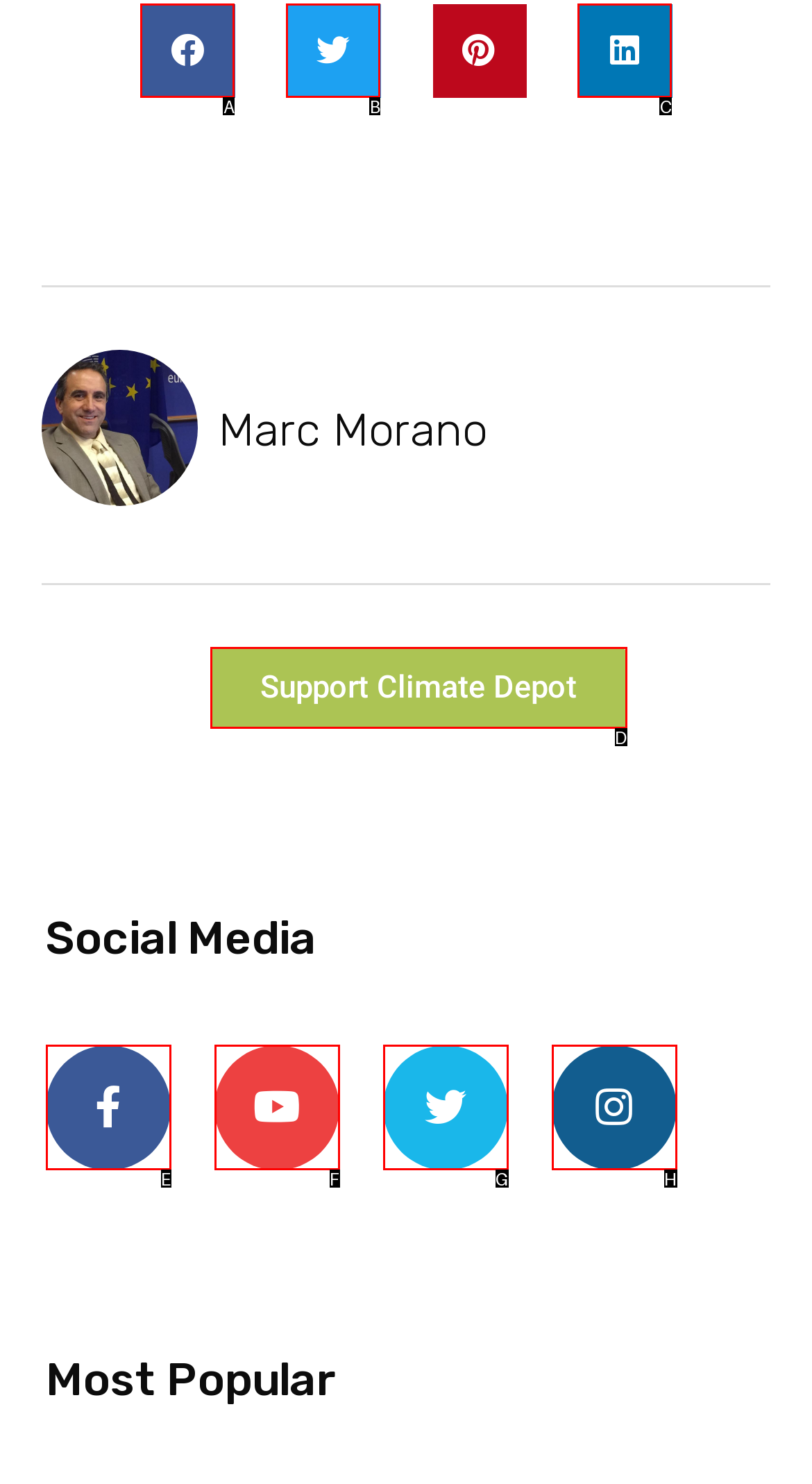Identify the correct option to click in order to complete this task: Support Climate Depot
Answer with the letter of the chosen option directly.

D